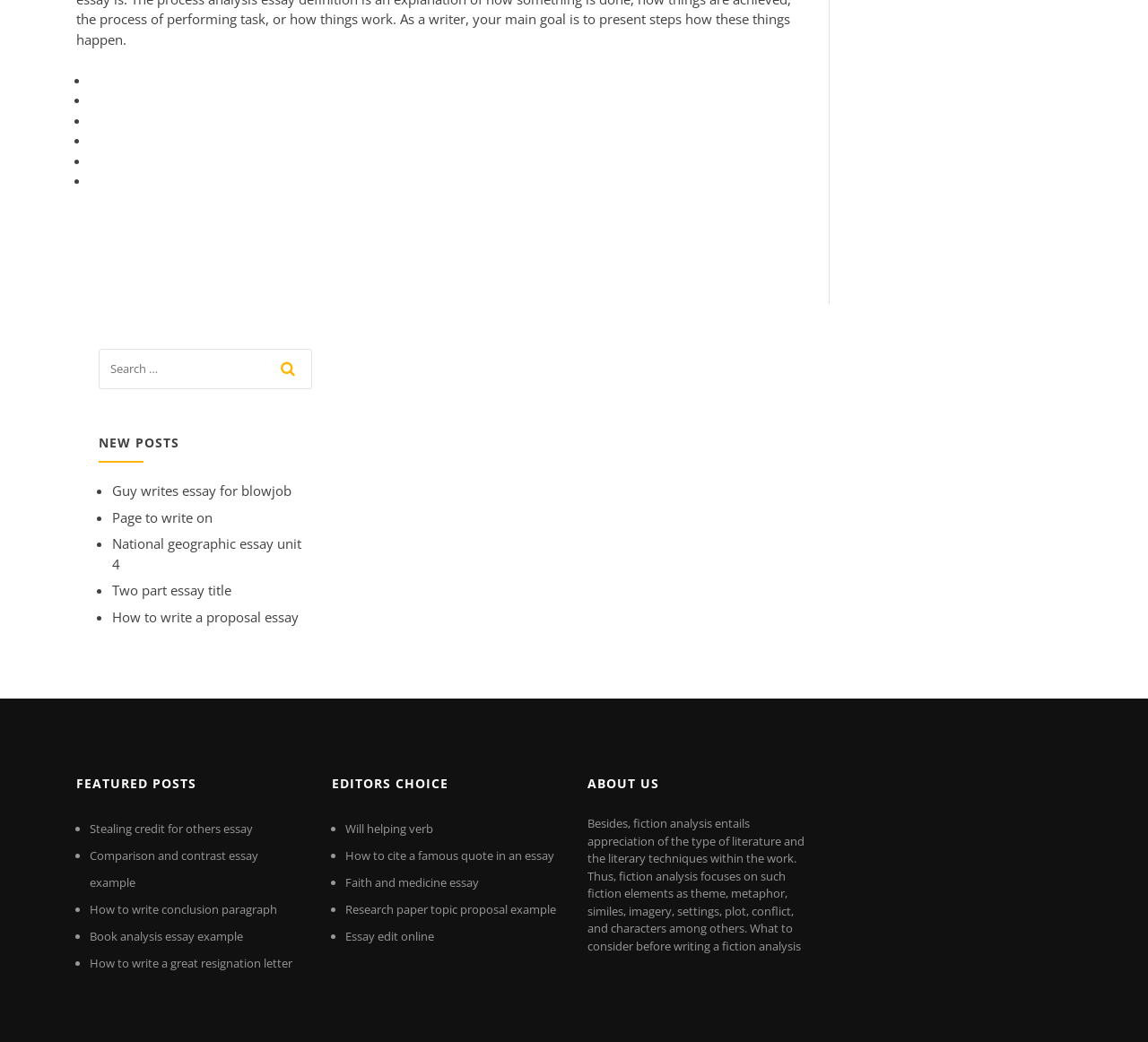What is the topic of the text below the 'ABOUT US' heading?
Using the information presented in the image, please offer a detailed response to the question.

The text below the 'ABOUT US' heading discusses the importance of appreciating the type of literature and literary techniques in fiction analysis, and mentions various fiction elements such as theme, metaphor, and characters. This suggests that the topic of the text is fiction analysis.